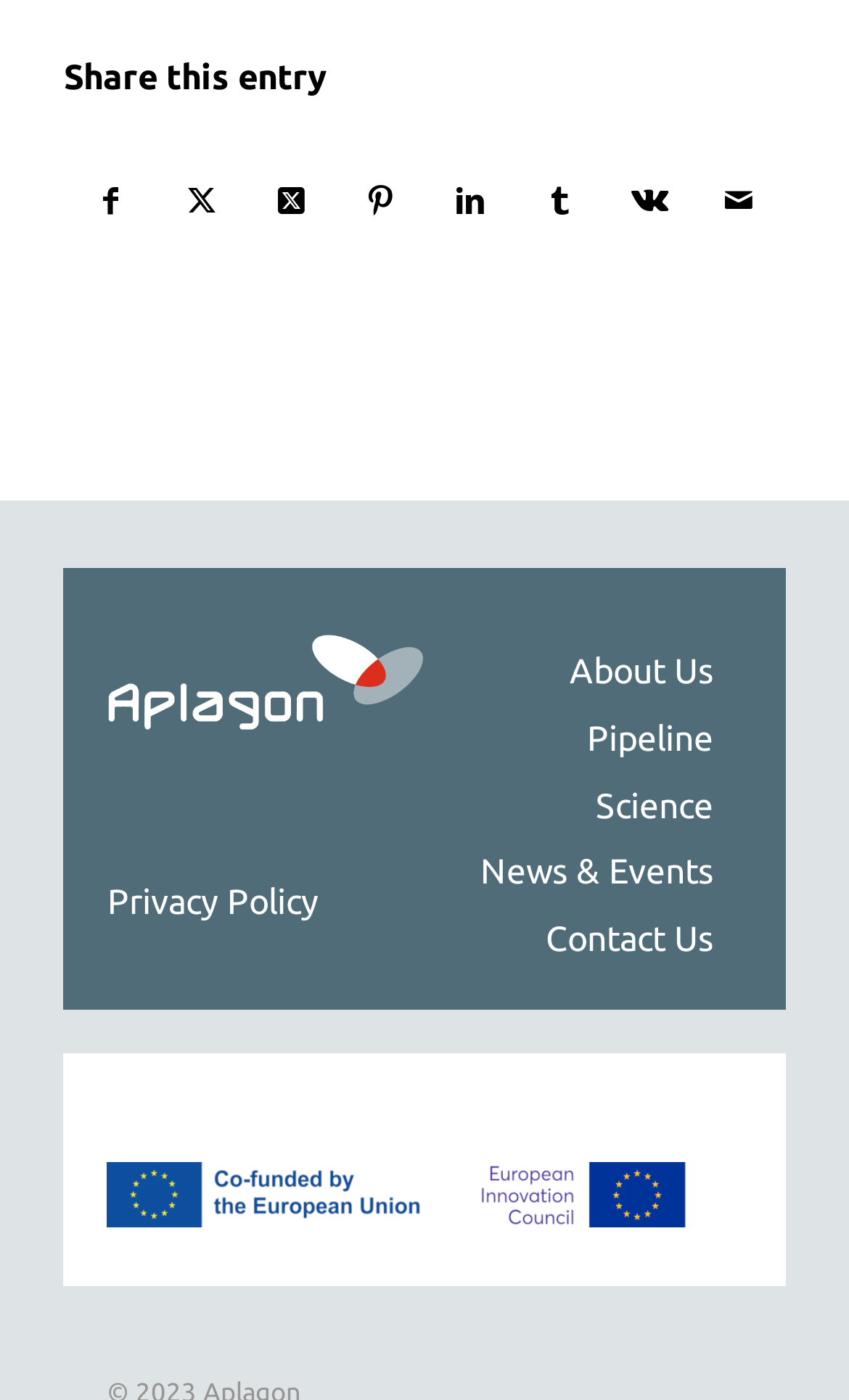Find the bounding box coordinates of the clickable region needed to perform the following instruction: "Check Privacy Policy". The coordinates should be provided as four float numbers between 0 and 1, i.e., [left, top, right, bottom].

[0.126, 0.63, 0.375, 0.658]